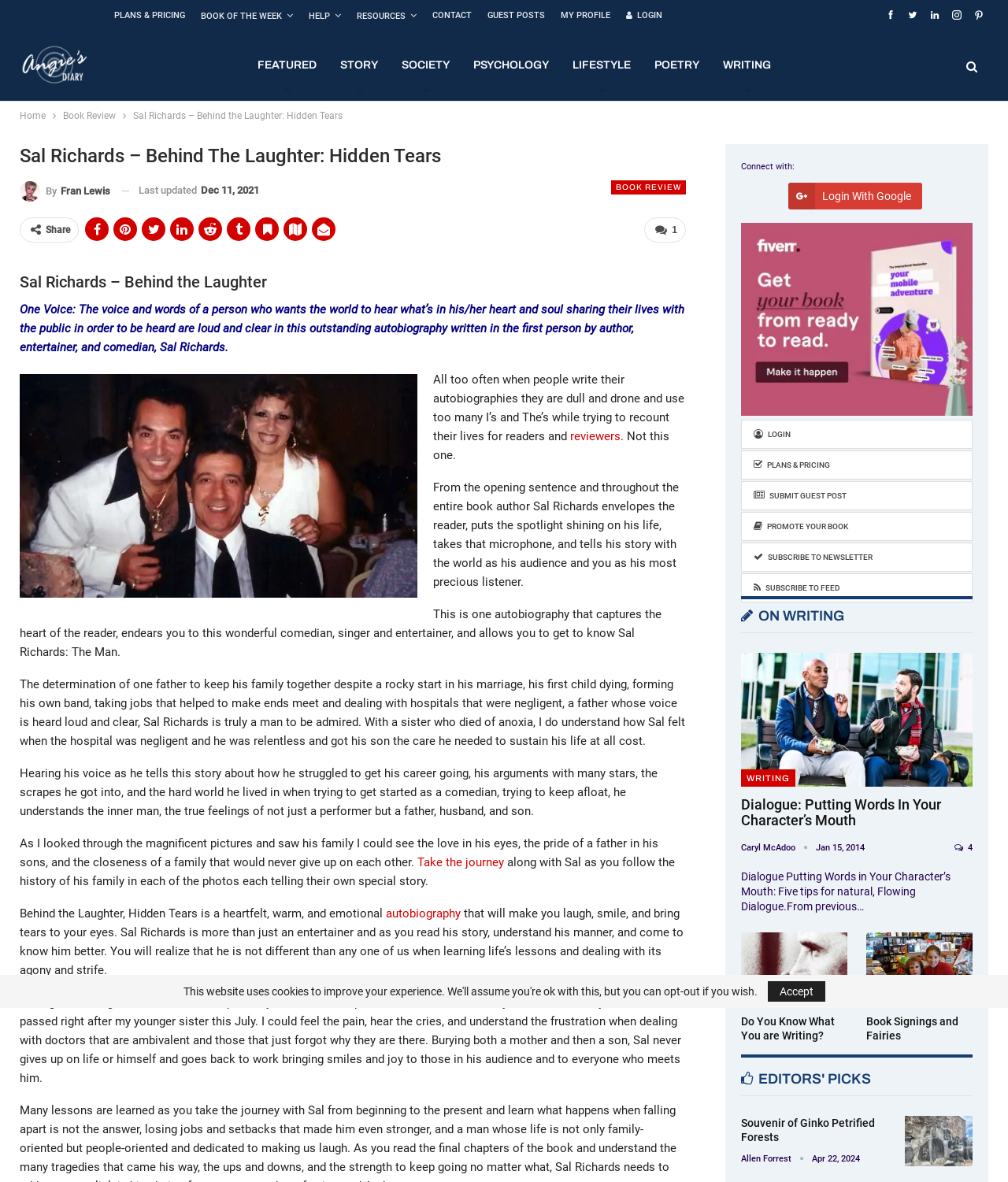Please find the bounding box coordinates of the element that must be clicked to perform the given instruction: "Click the 'informative post' link". The coordinates should be four float numbers from 0 to 1, i.e., [left, top, right, bottom].

None